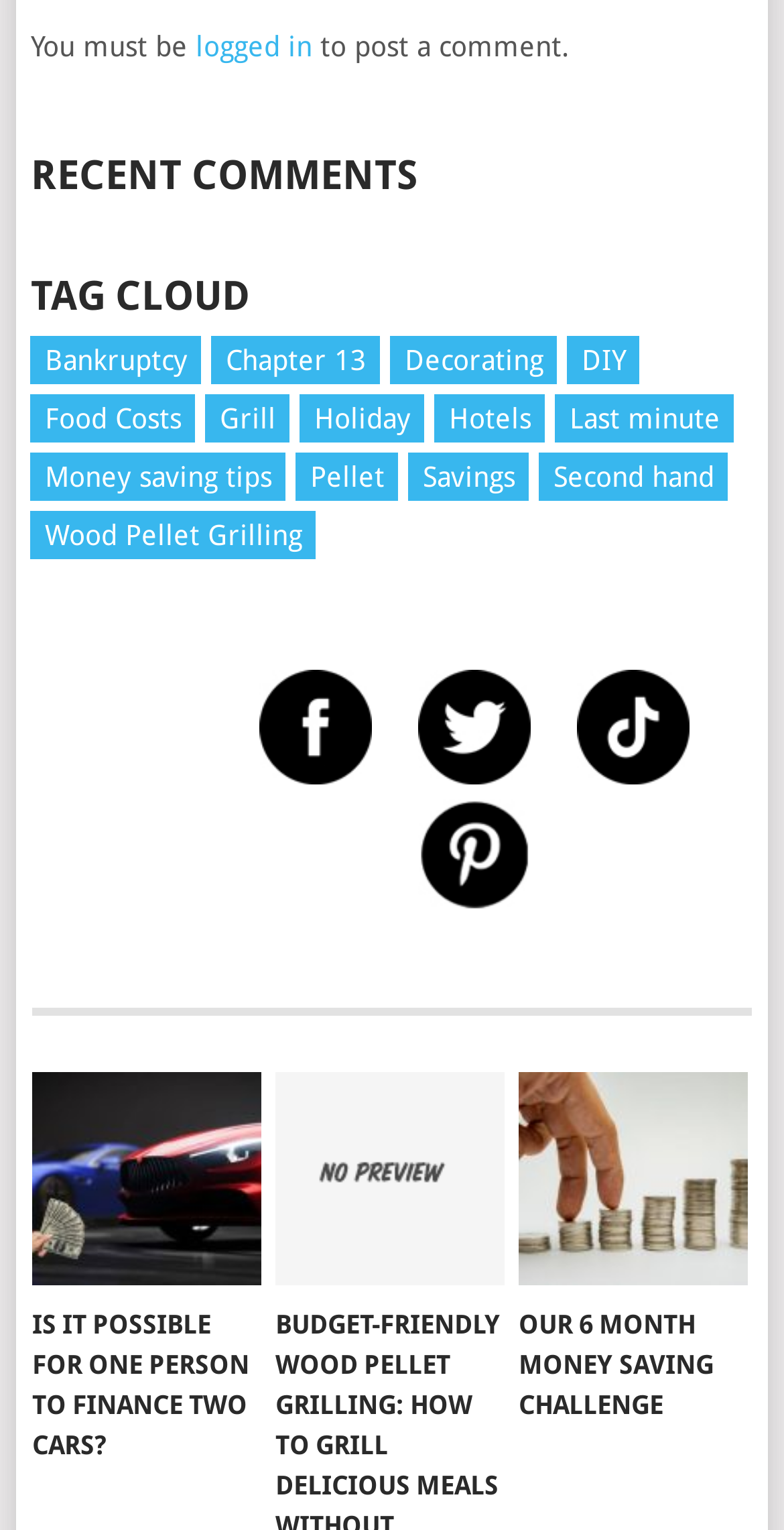Using the elements shown in the image, answer the question comprehensively: What is the title of the first article?

The title of the first article is 'IS IT POSSIBLE FOR ONE PERSON TO FINANCE TWO CARS?' which is mentioned in the link ' two cars and money IS IT POSSIBLE FOR ONE PERSON TO FINANCE TWO CARS?' with bounding box coordinates [0.041, 0.701, 0.333, 0.839].